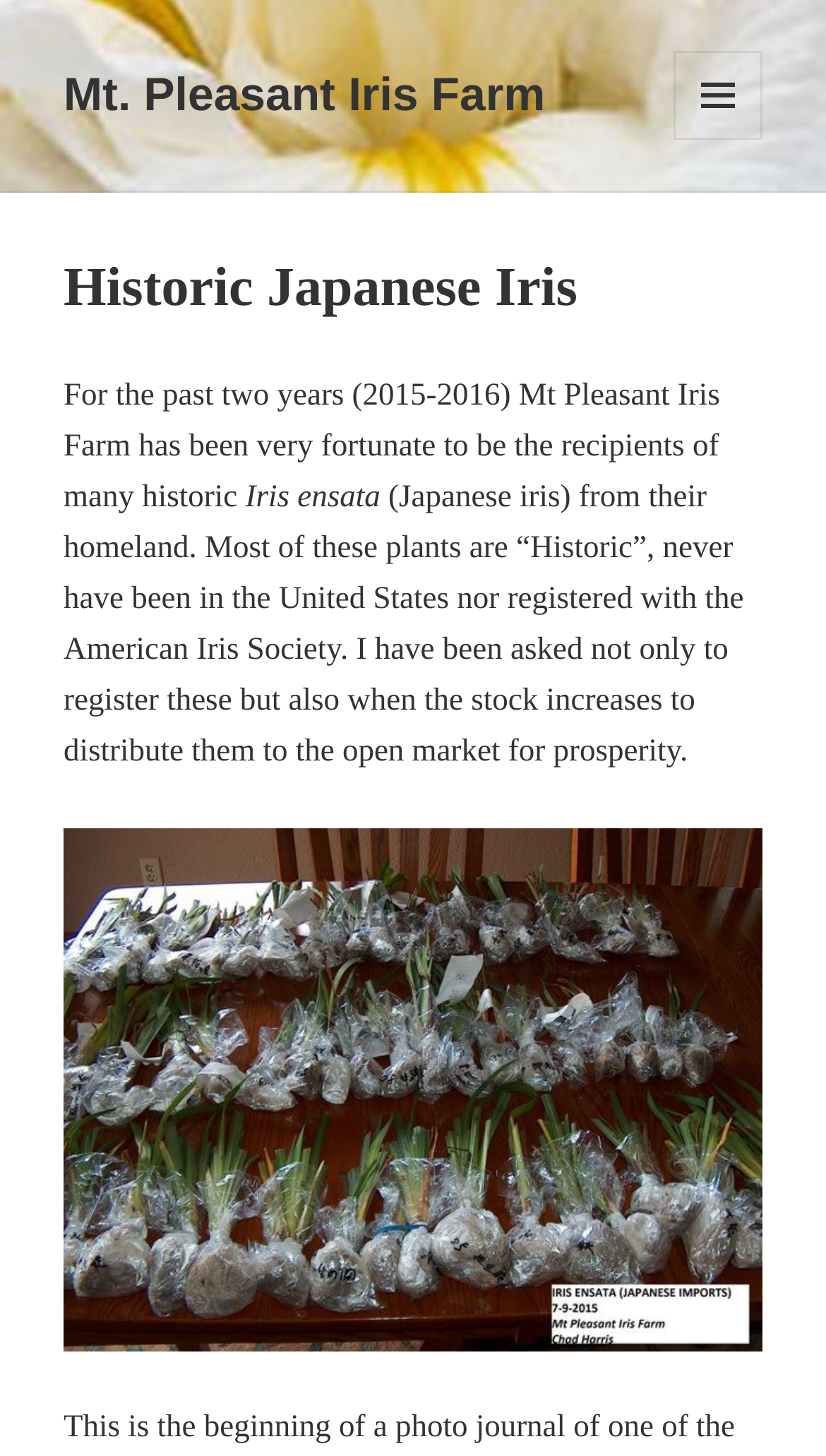Carefully examine the image and provide an in-depth answer to the question: What is the format of the image on the webpage?

The webpage has an image with a filename '1914490_1718691651749317_2836628324820429026_n' which suggests that it is a Facebook image, but the format of the image (e.g. JPEG, PNG) is not explicitly mentioned.